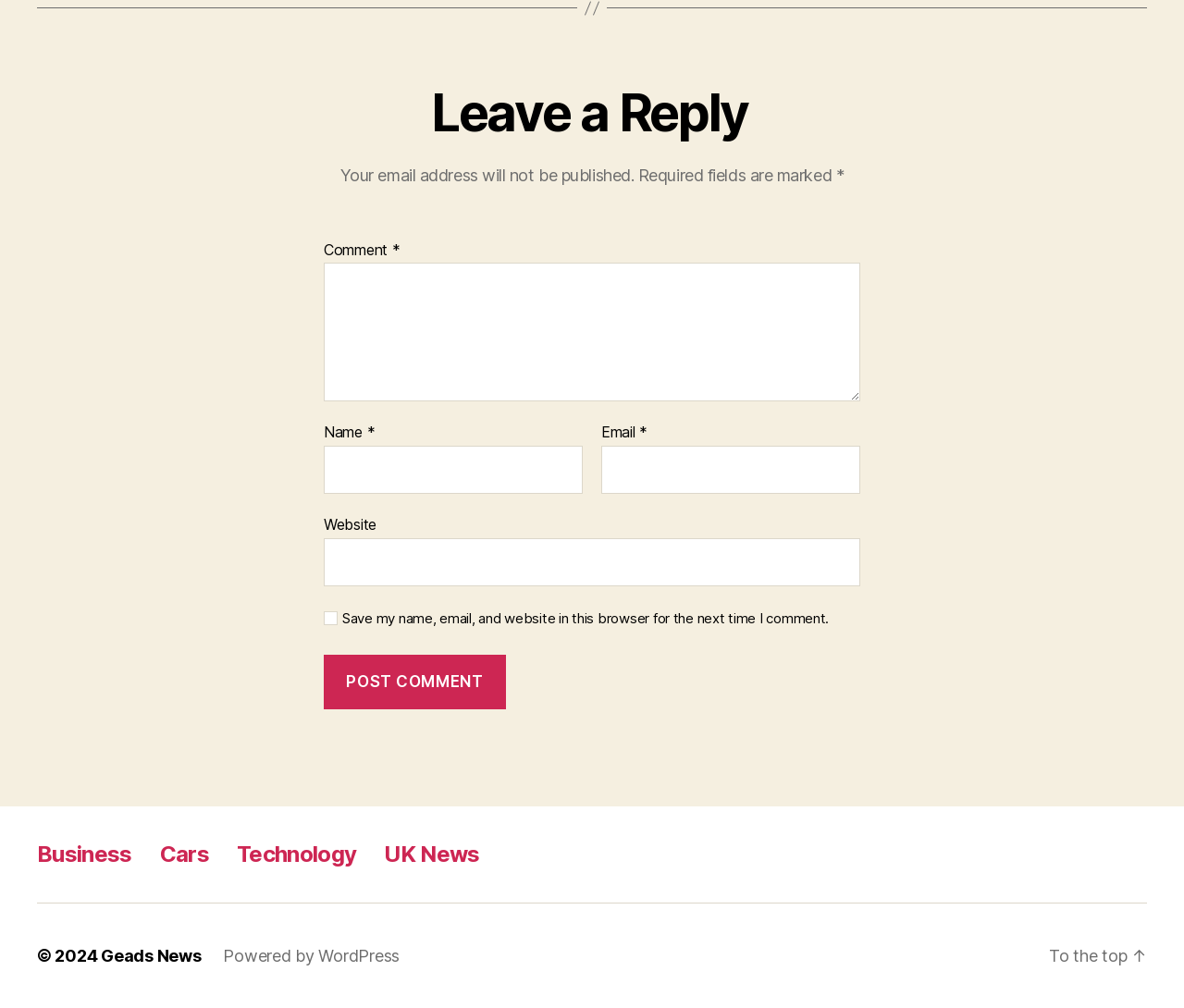What is the label of the checkbox in the comment form?
Relying on the image, give a concise answer in one word or a brief phrase.

Save my name, email, and website